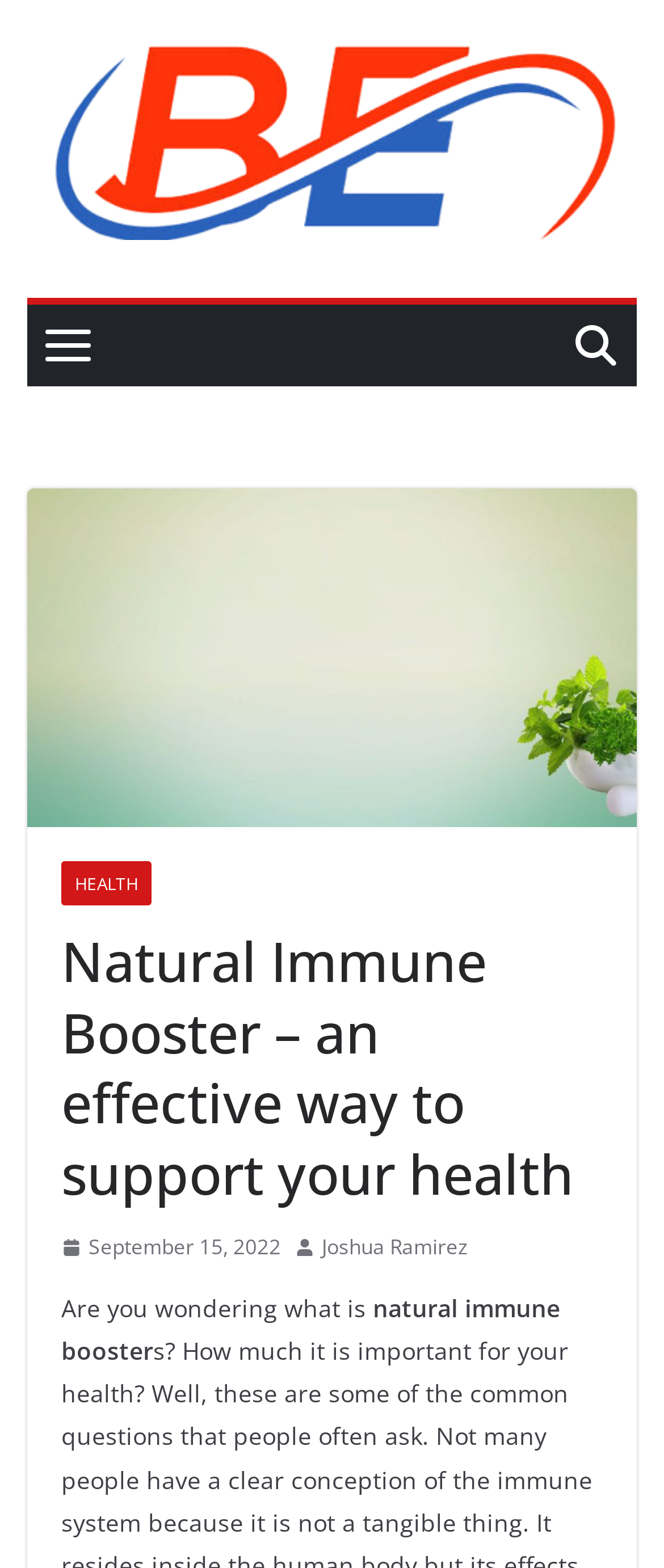Respond with a single word or phrase:
Is there a business logo on the webpage?

Yes